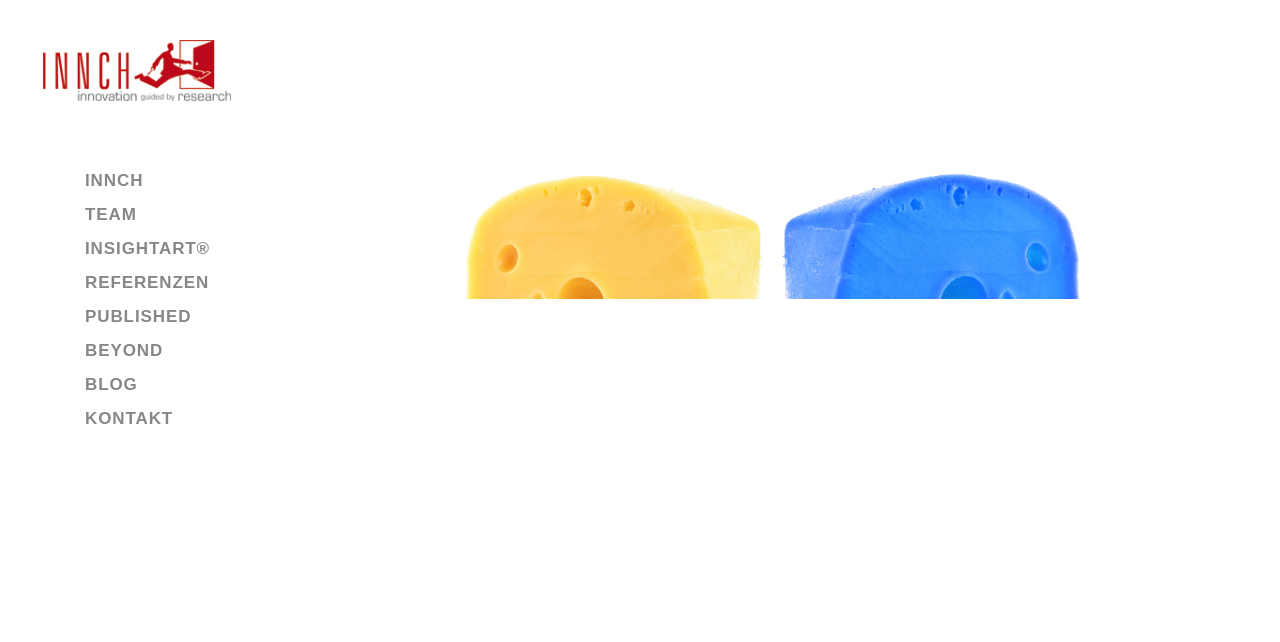Please find and generate the text of the main heading on the webpage.

BLUE OR YELLOW?